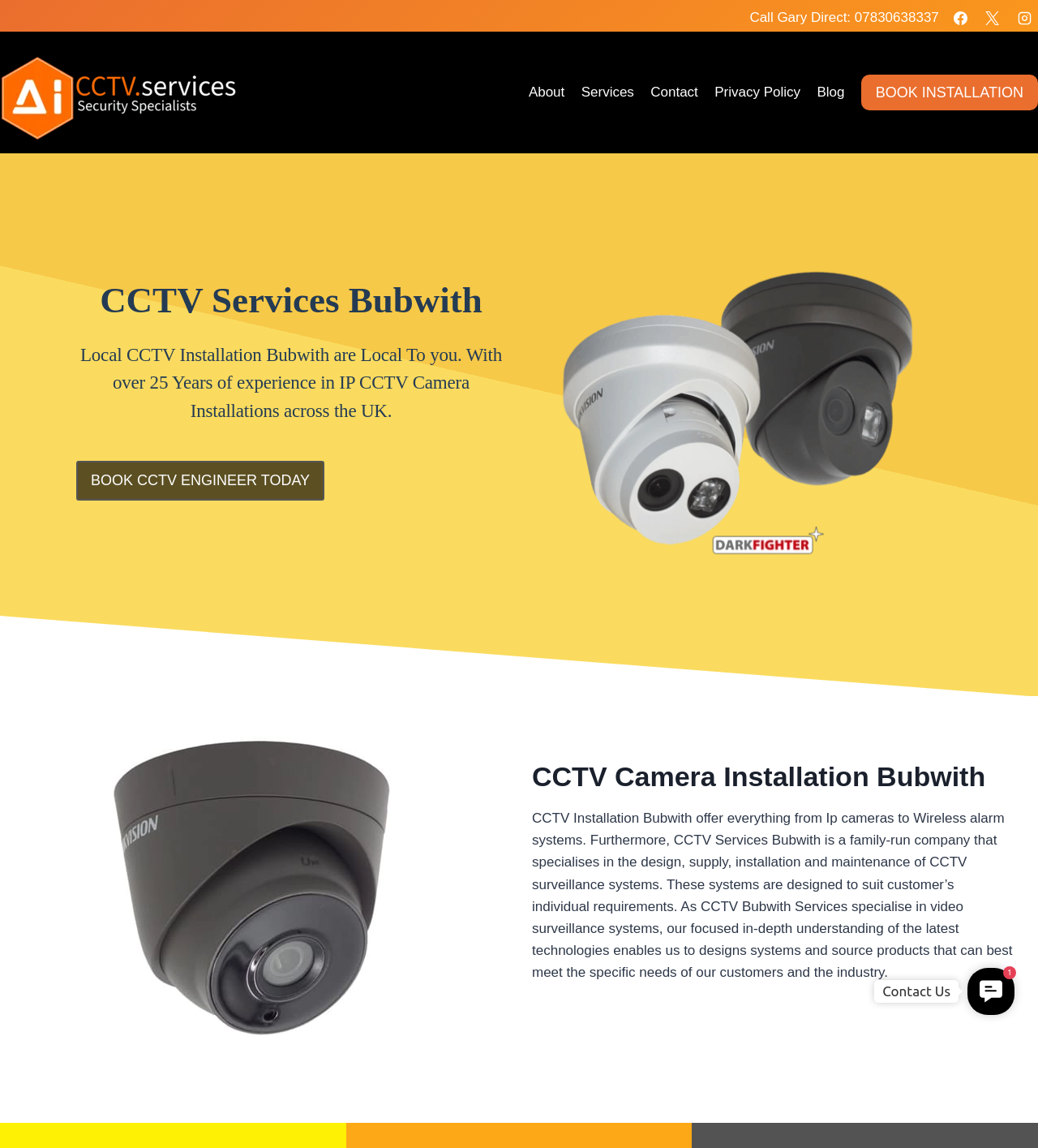Find the bounding box coordinates for the area you need to click to carry out the instruction: "Scroll to top". The coordinates should be four float numbers between 0 and 1, indicated as [left, top, right, bottom].

[0.961, 0.869, 0.977, 0.883]